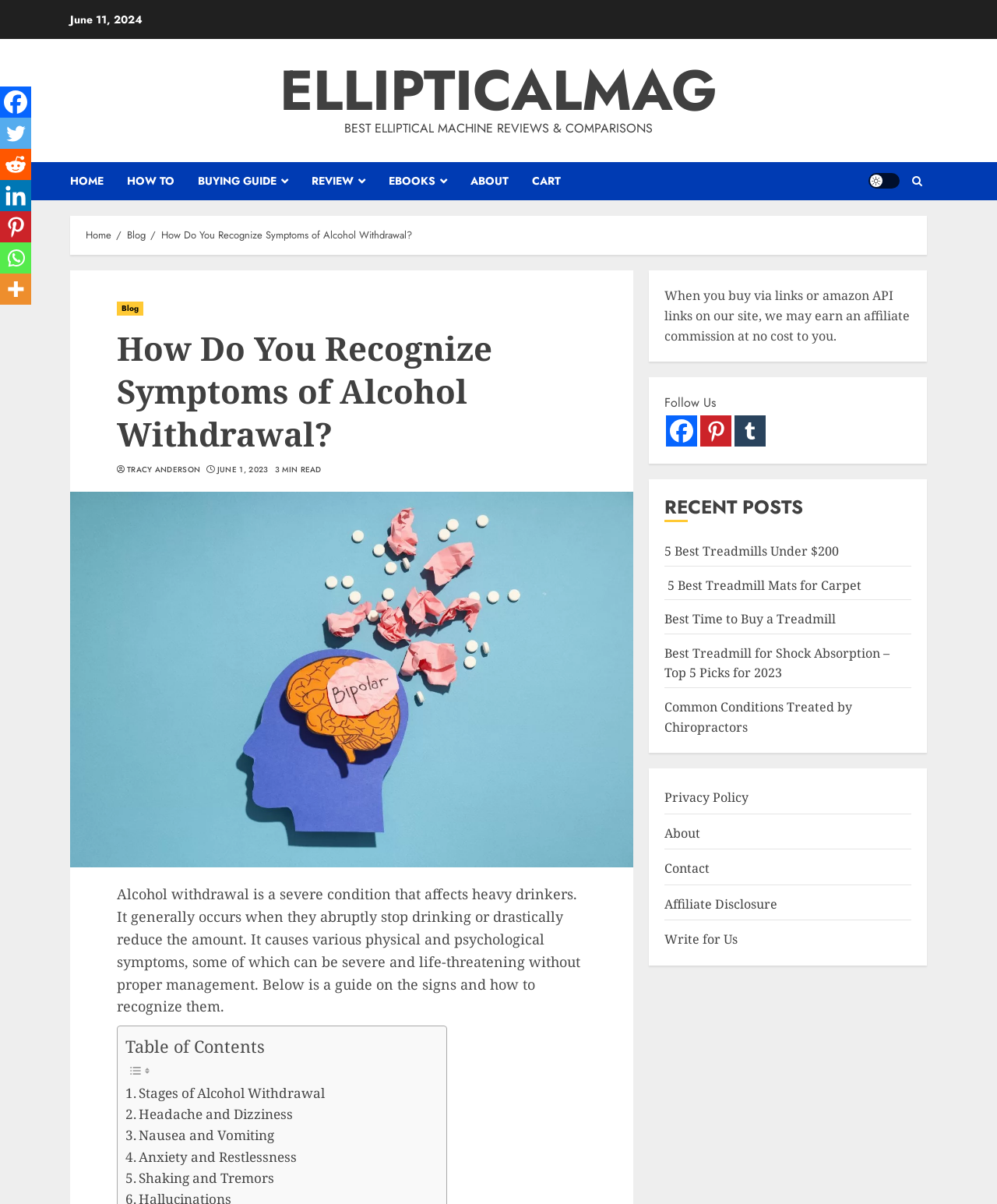Please identify the bounding box coordinates of the area I need to click to accomplish the following instruction: "Click on the 'HOME' link".

[0.07, 0.134, 0.127, 0.166]